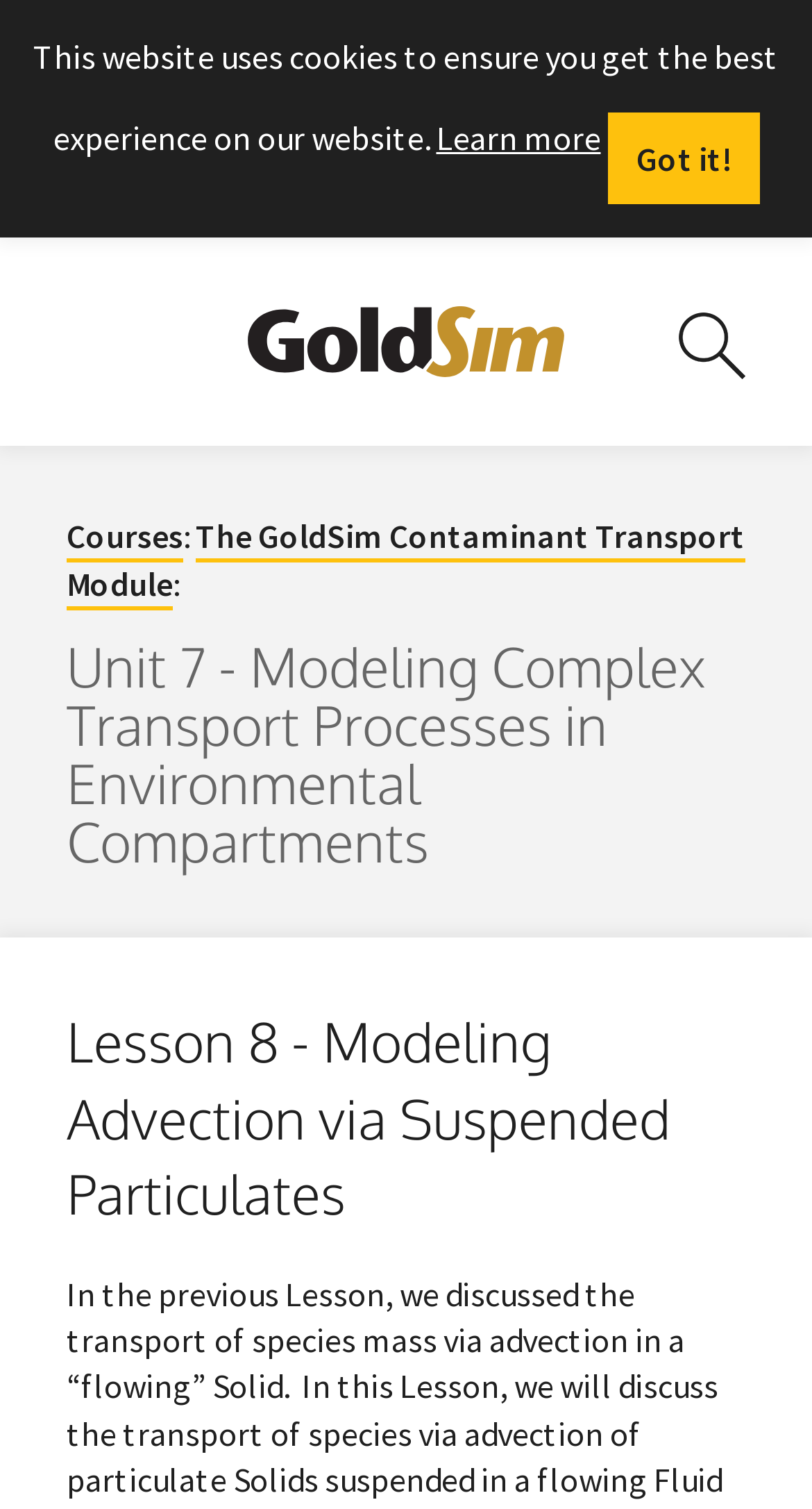Determine the bounding box coordinates in the format (top-left x, top-left y, bottom-right x, bottom-right y). Ensure all values are floating point numbers between 0 and 1. Identify the bounding box of the UI element described by: Learn more

[0.537, 0.078, 0.74, 0.105]